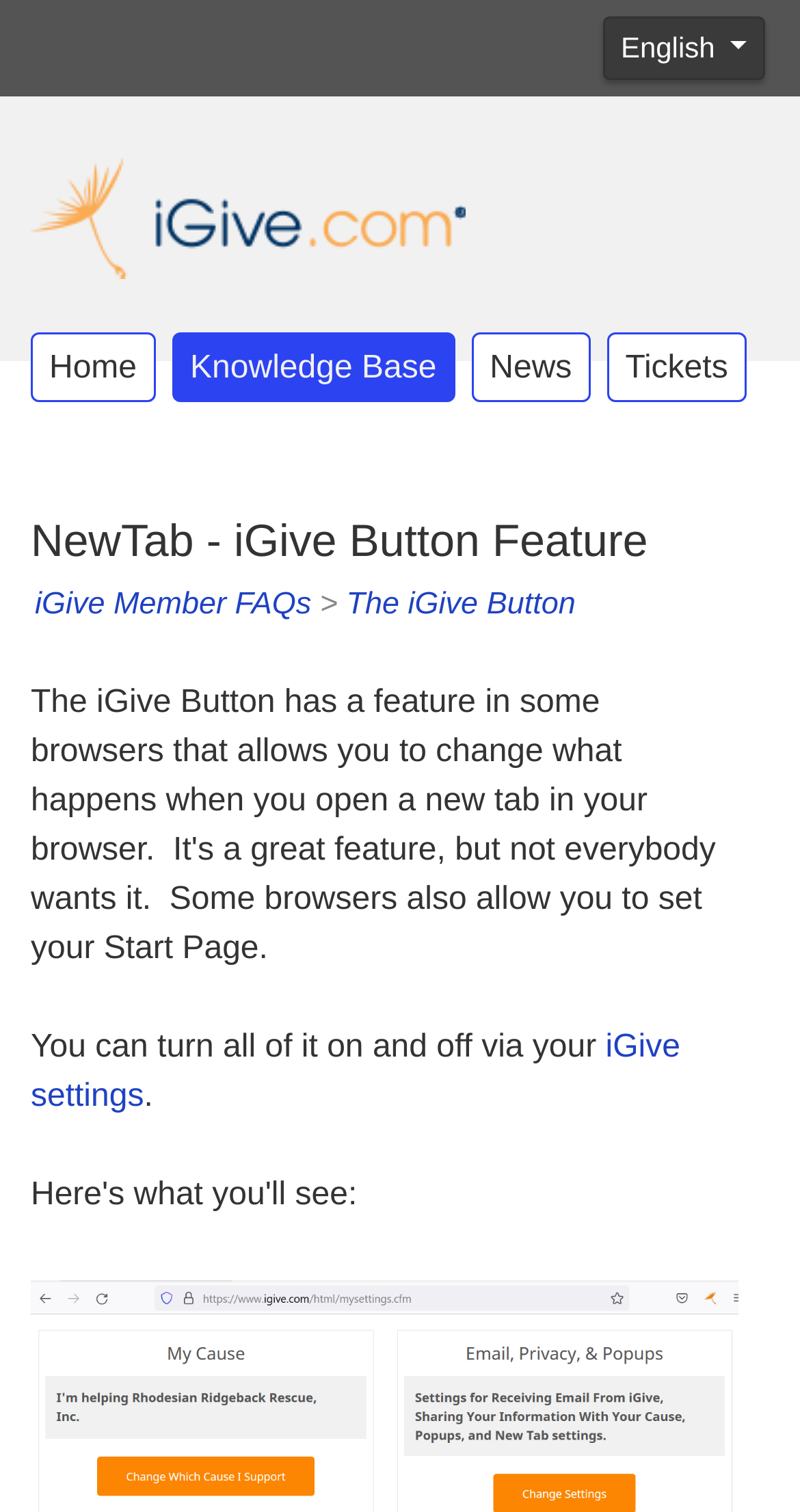Using the information in the image, give a detailed answer to the following question: How many links are present in the top navigation bar?

The top navigation bar contains links to 'Home', 'Knowledge Base', 'News', and 'Tickets', which are four links in total.